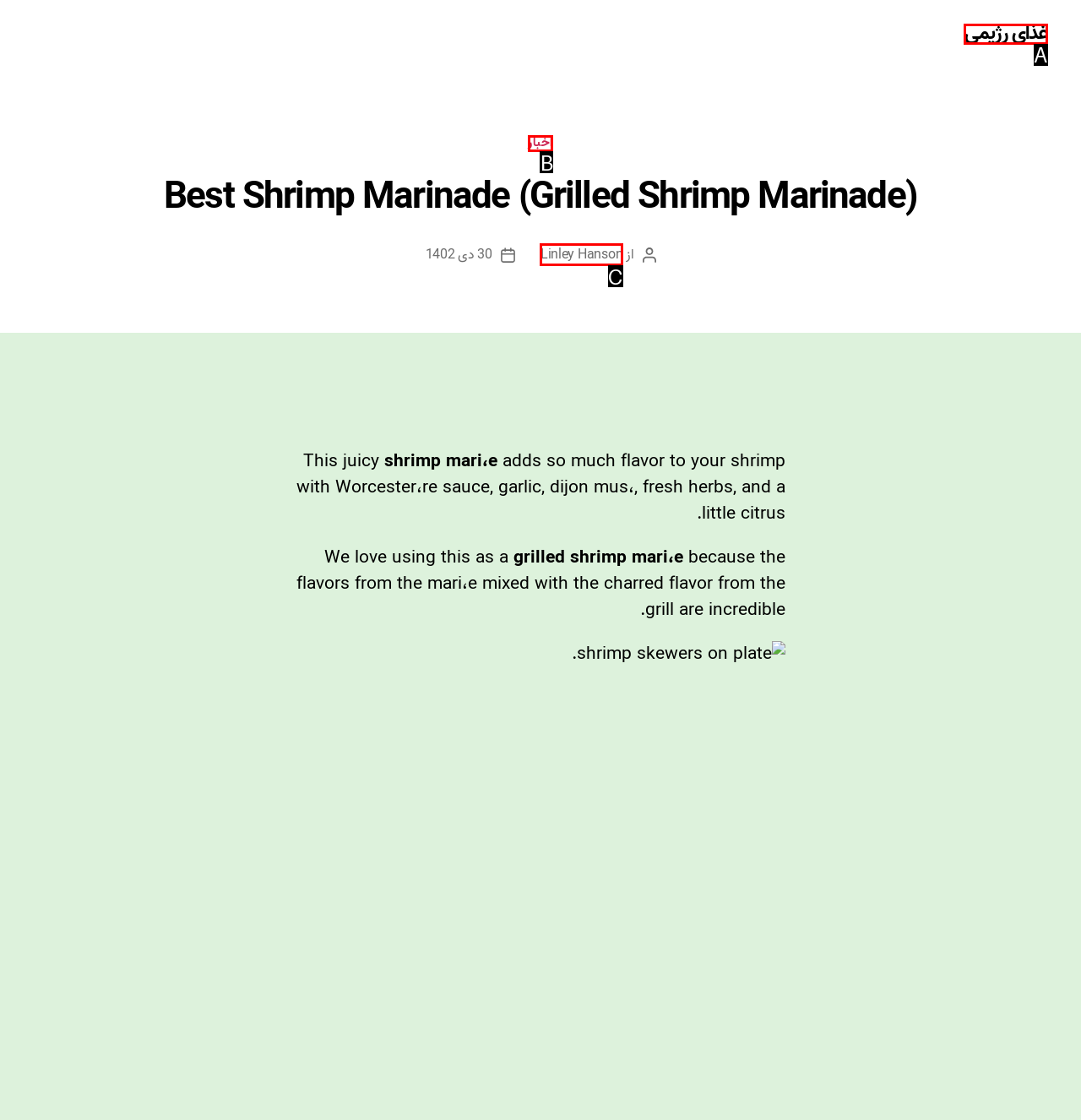From the provided choices, determine which option matches the description: Linley Hanson. Respond with the letter of the correct choice directly.

C